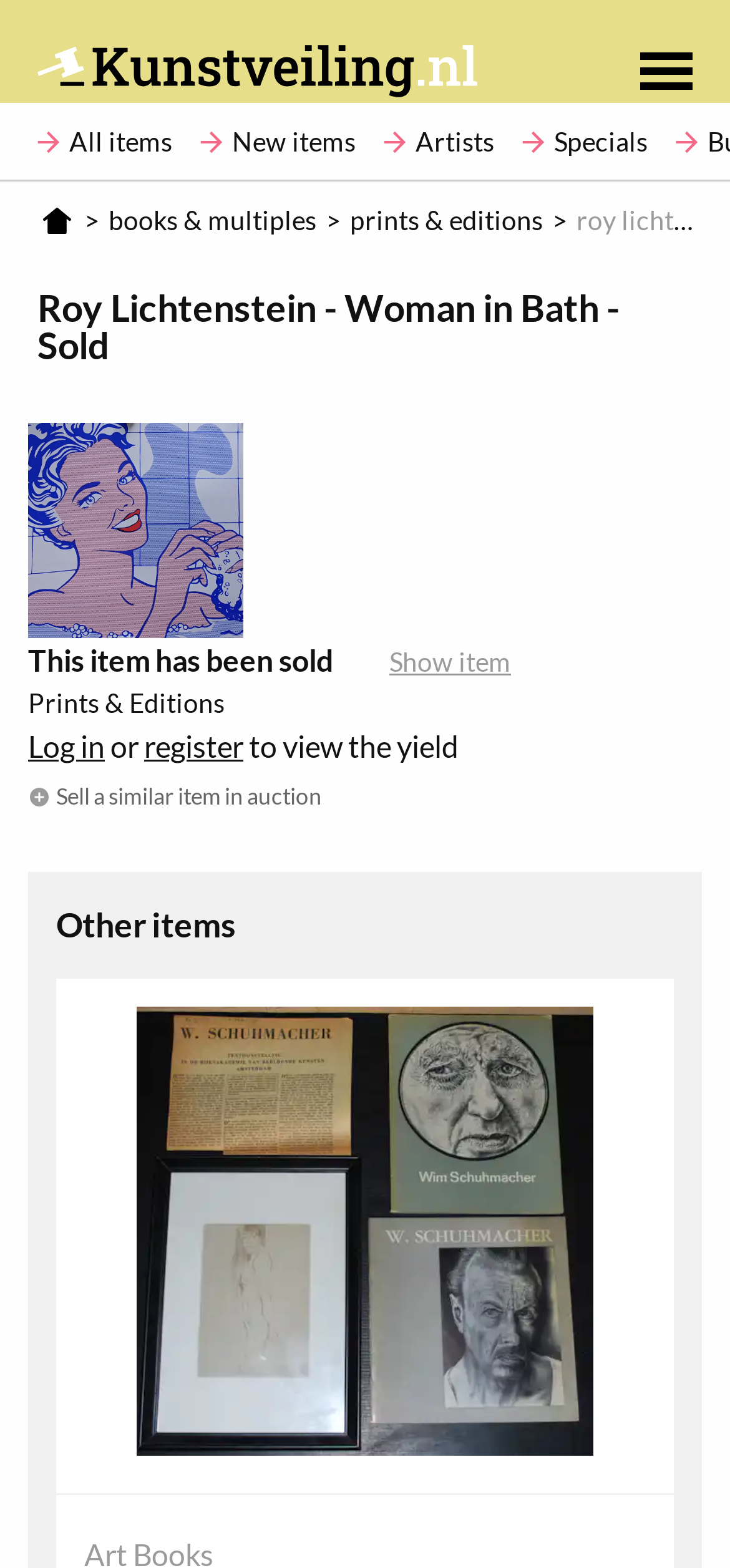Respond with a single word or phrase to the following question: What is the status of the item?

Sold